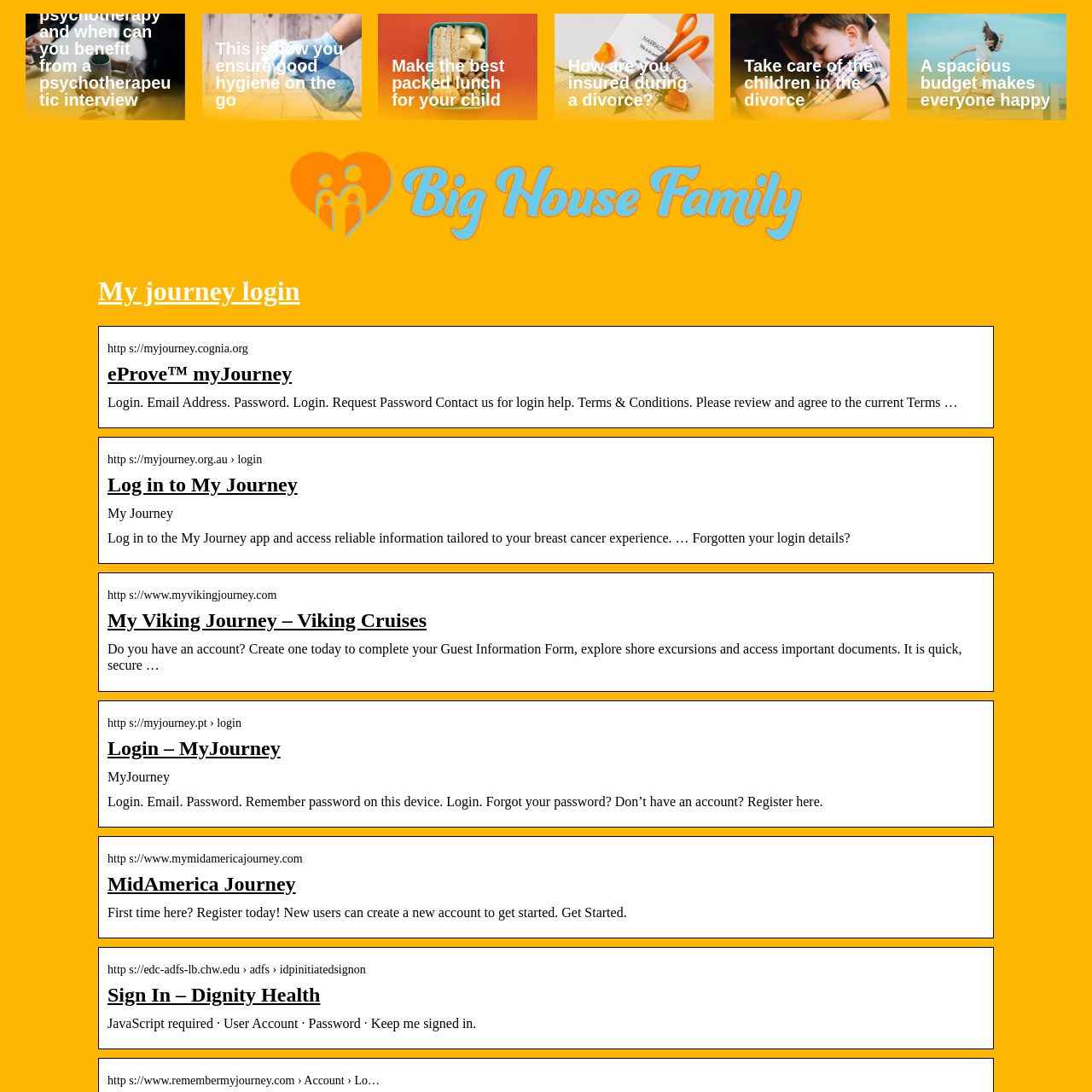Determine the bounding box coordinates of the clickable element to complete this instruction: "Click on Skolnyheter". Provide the coordinates in the format of four float numbers between 0 and 1, [left, top, right, bottom].

None